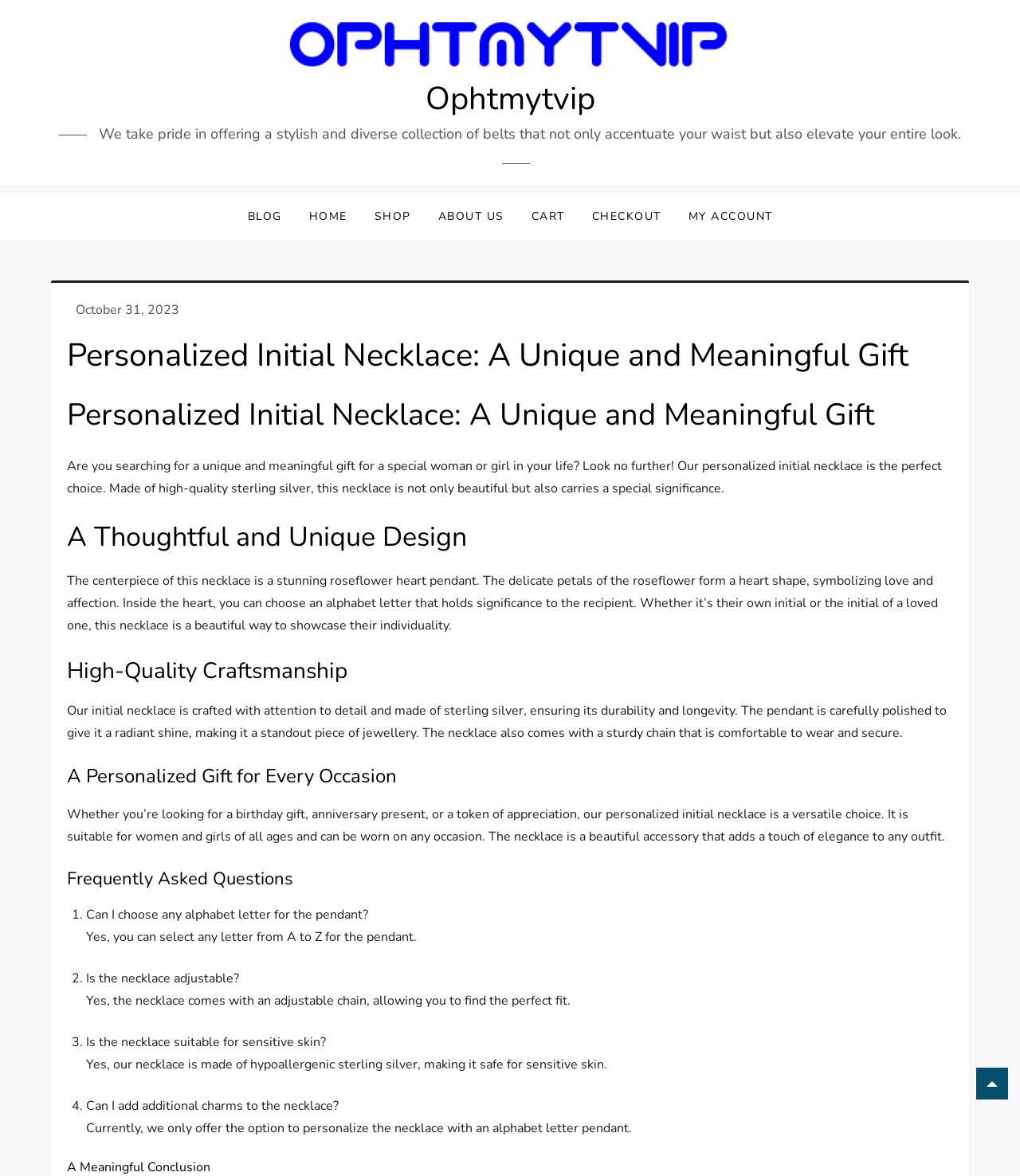Determine the bounding box coordinates of the element that should be clicked to execute the following command: "Send an email".

None